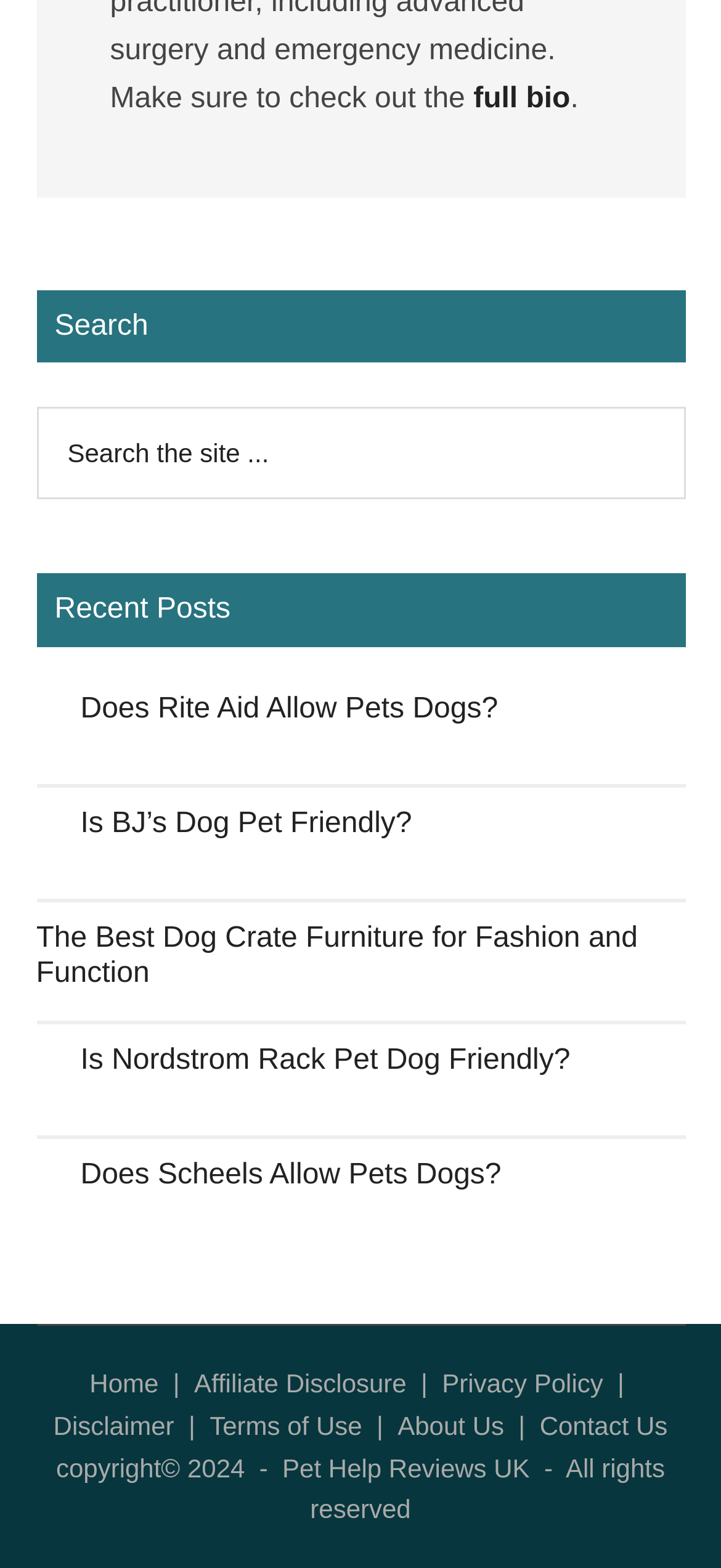Highlight the bounding box coordinates of the region I should click on to meet the following instruction: "go to home page".

[0.124, 0.873, 0.22, 0.892]